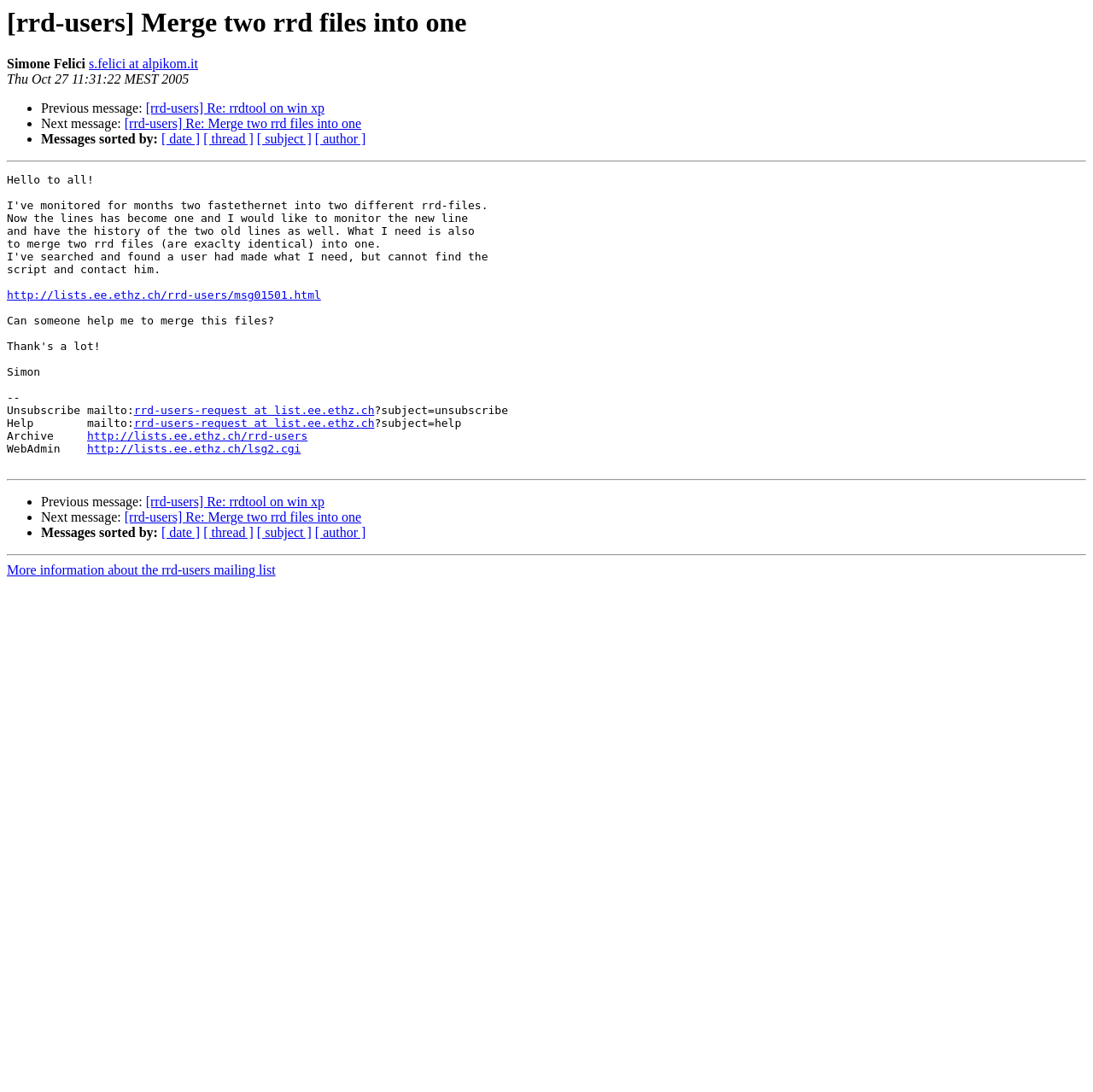Who is the author of the message?
Using the image, elaborate on the answer with as much detail as possible.

The author of the message is Simone Felici, which can be found in the StaticText element with the text 'Simone Felici' at coordinates [0.006, 0.052, 0.078, 0.065].